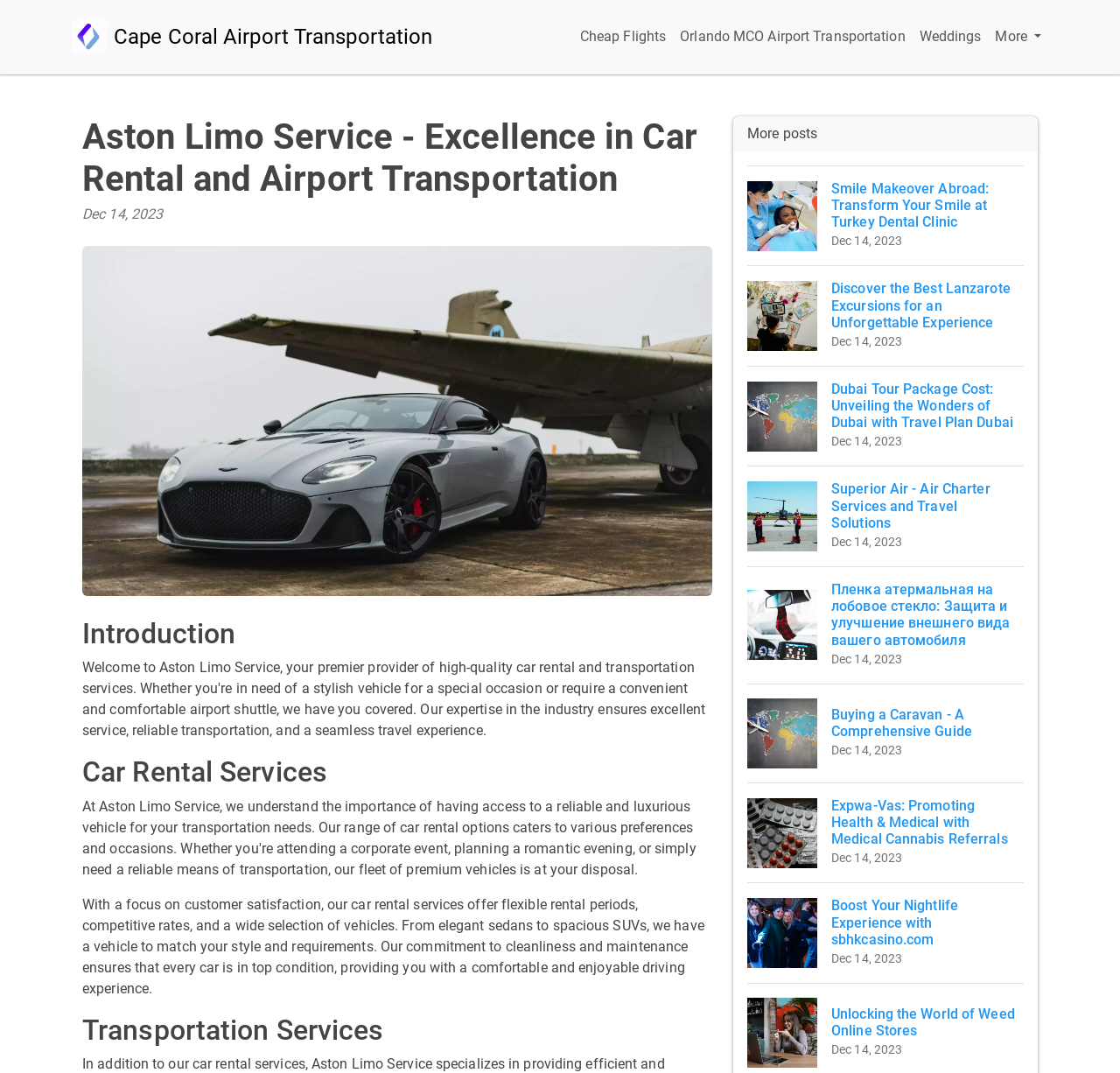What is the topic of the 'Introduction' section?
Look at the screenshot and respond with one word or a short phrase.

Aston Limo Service